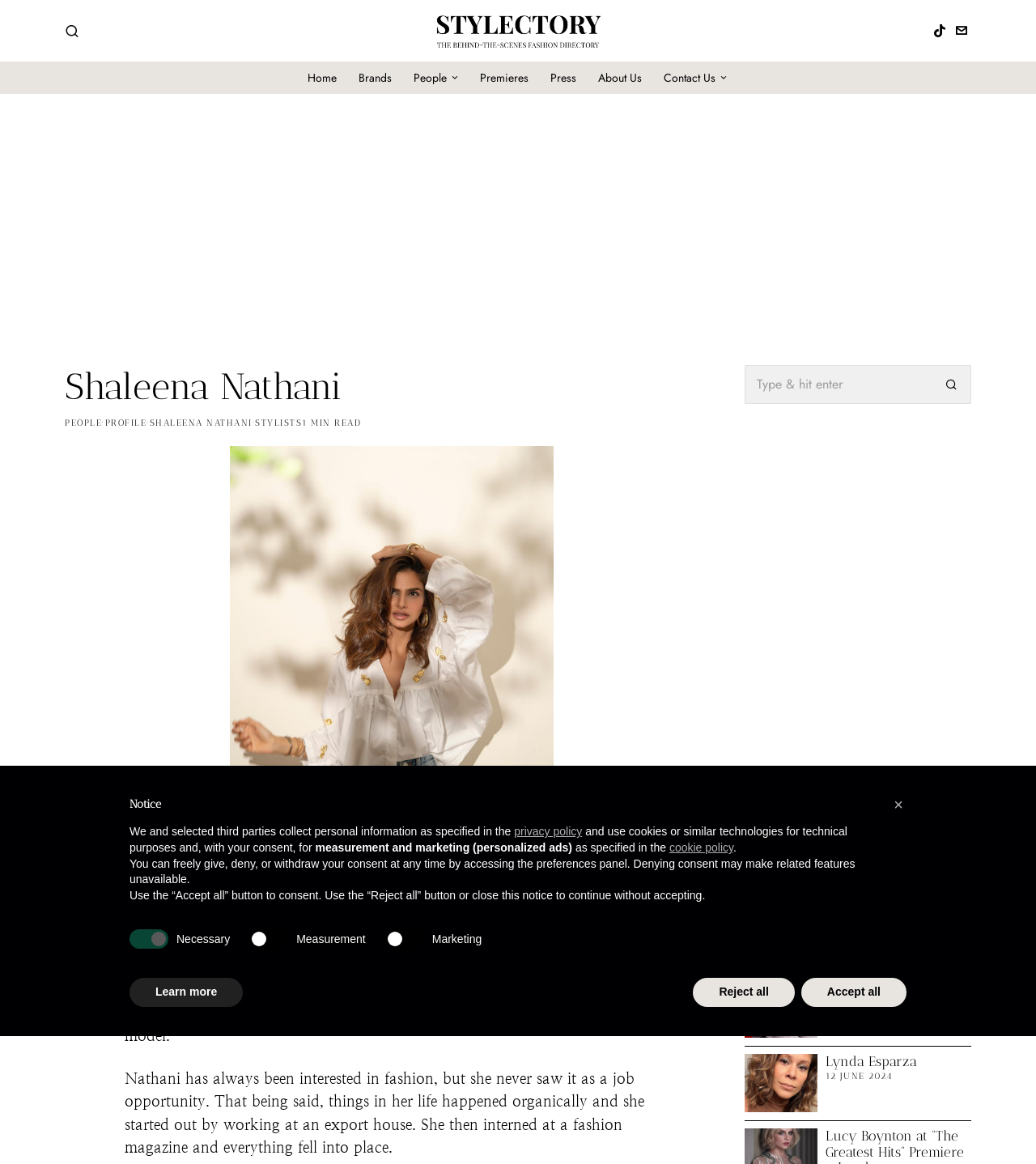Please determine the bounding box coordinates of the element's region to click for the following instruction: "Click on the Home link".

[0.287, 0.053, 0.336, 0.081]